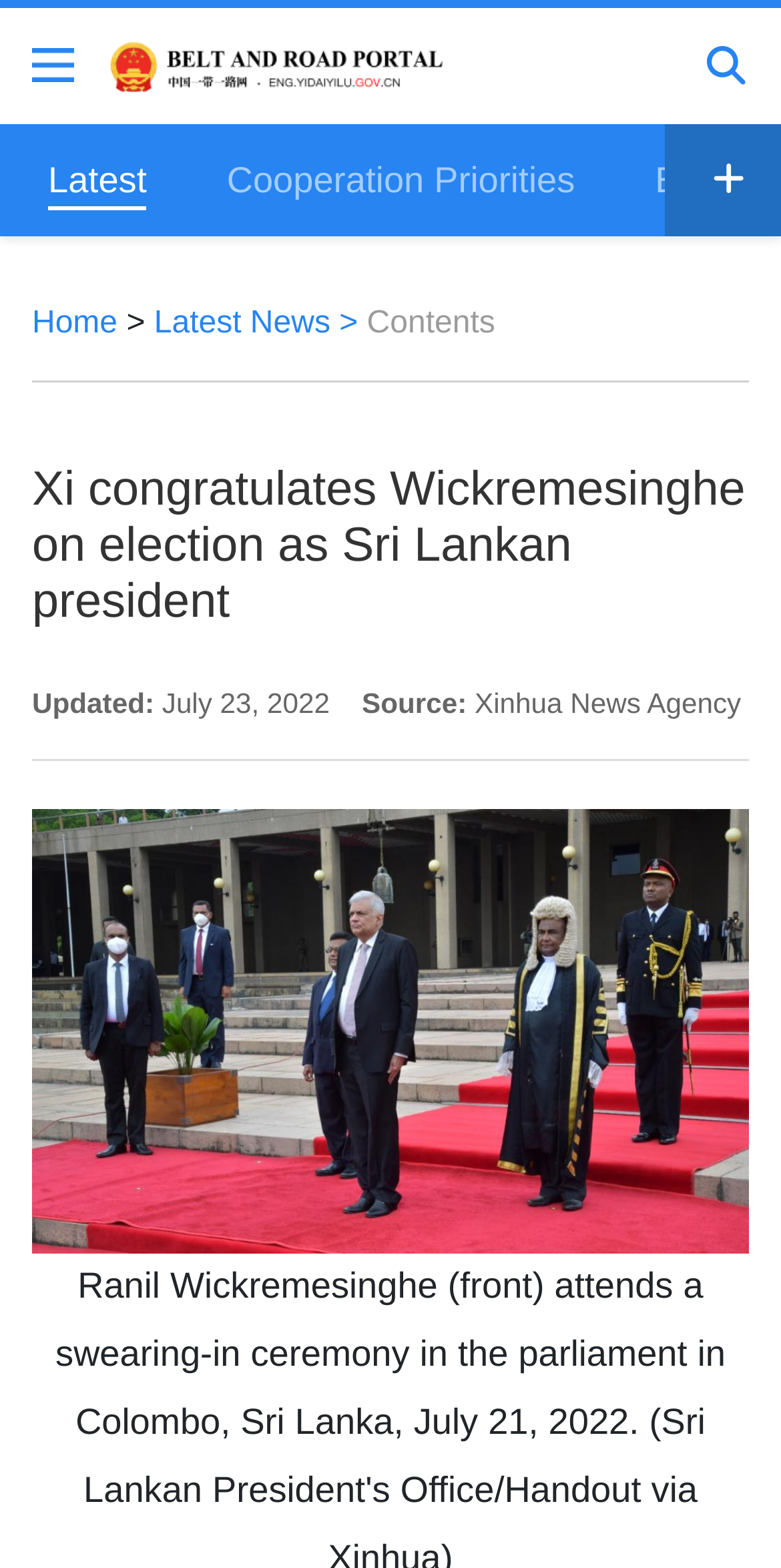Given the element description, predict the bounding box coordinates in the format (top-left x, top-left y, bottom-right x, bottom-right y), using floating point numbers between 0 and 1: Latest

[0.062, 0.089, 0.188, 0.141]